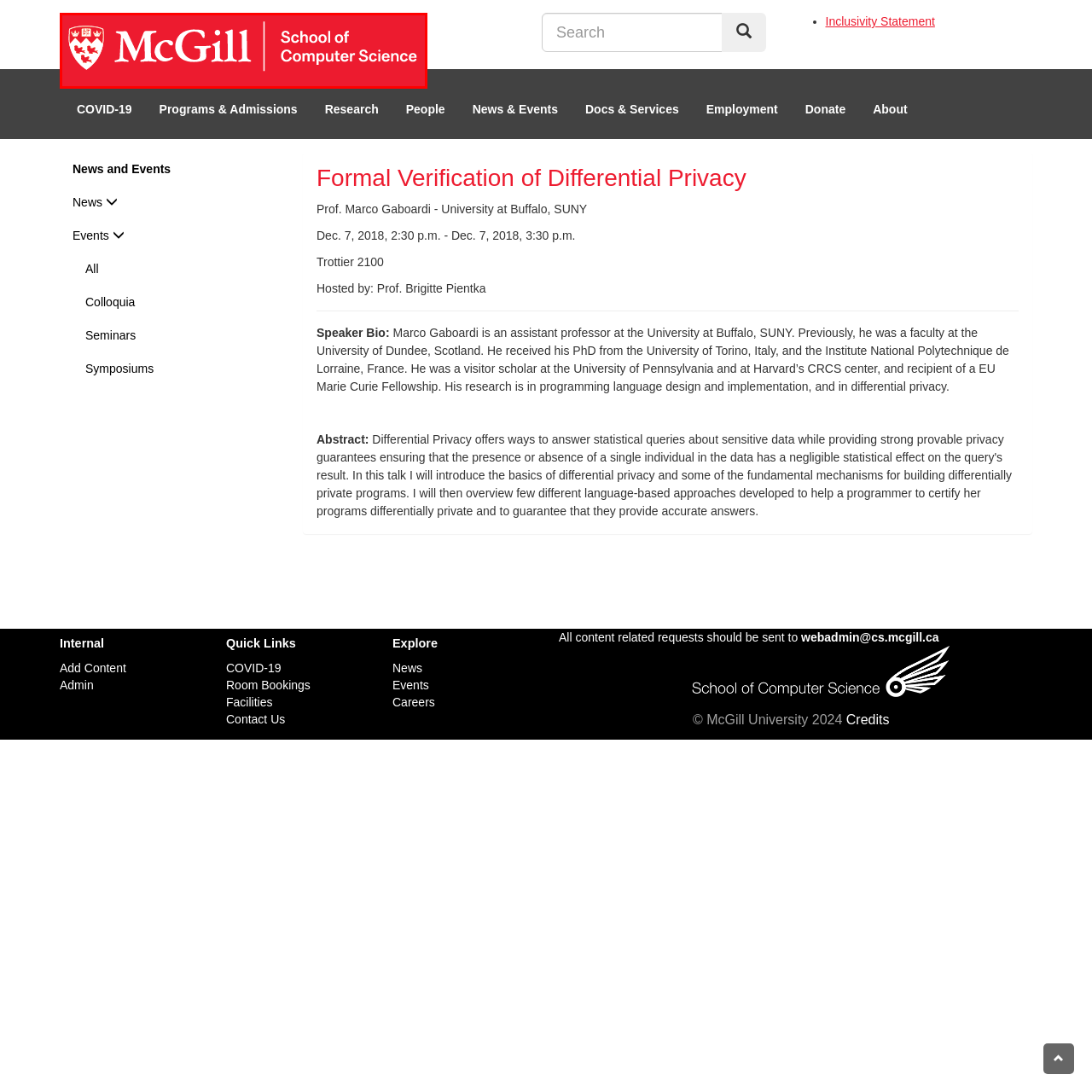Look at the image segment within the red box, What does the font of the logo convey? Give a brief response in one word or phrase.

Professionalism and academic excellence